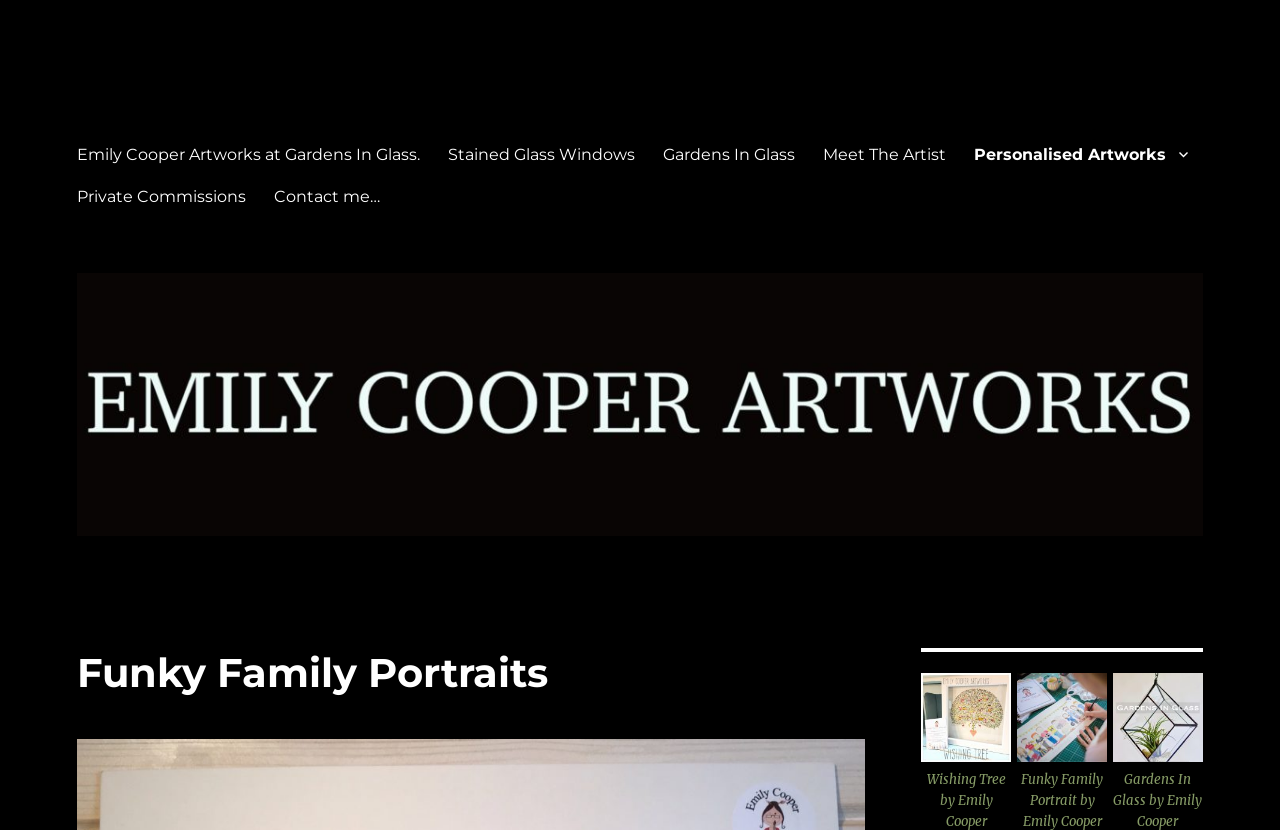What is the name of the artist?
Please provide a full and detailed response to the question.

I found the answer by looking at the navigation menu and the links on the page, which all mention 'Emily Cooper Artworks'. This suggests that Emily Cooper is the artist behind the artworks displayed on the page.